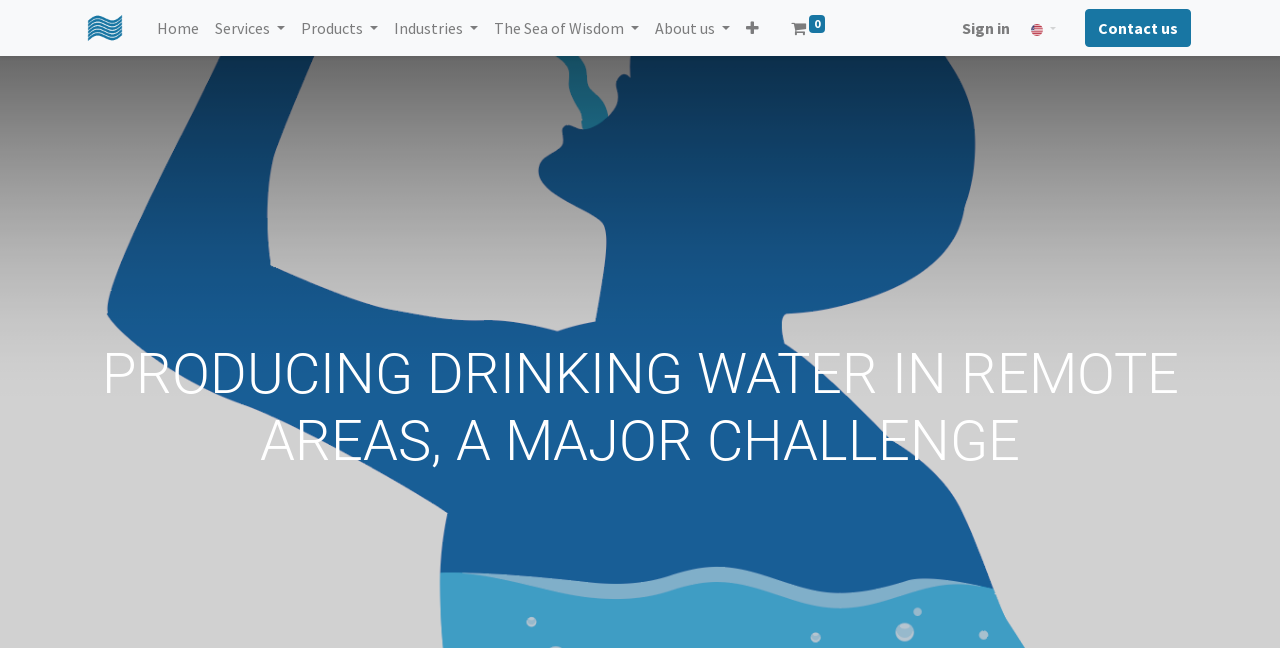Determine the bounding box coordinates for the region that must be clicked to execute the following instruction: "Contact us".

[0.848, 0.014, 0.93, 0.073]